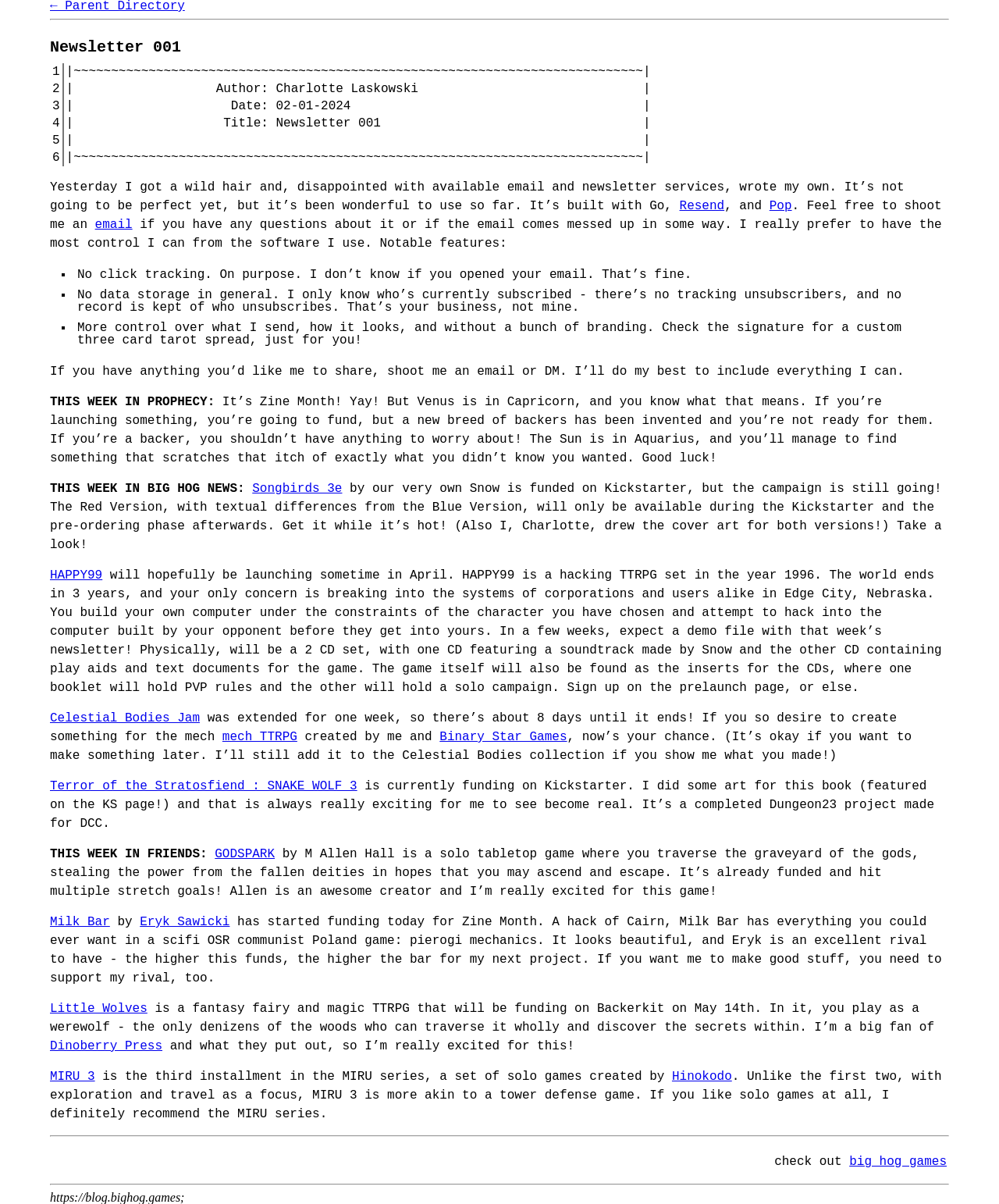What is the name of the blog?
Answer the question using a single word or phrase, according to the image.

big hog blog